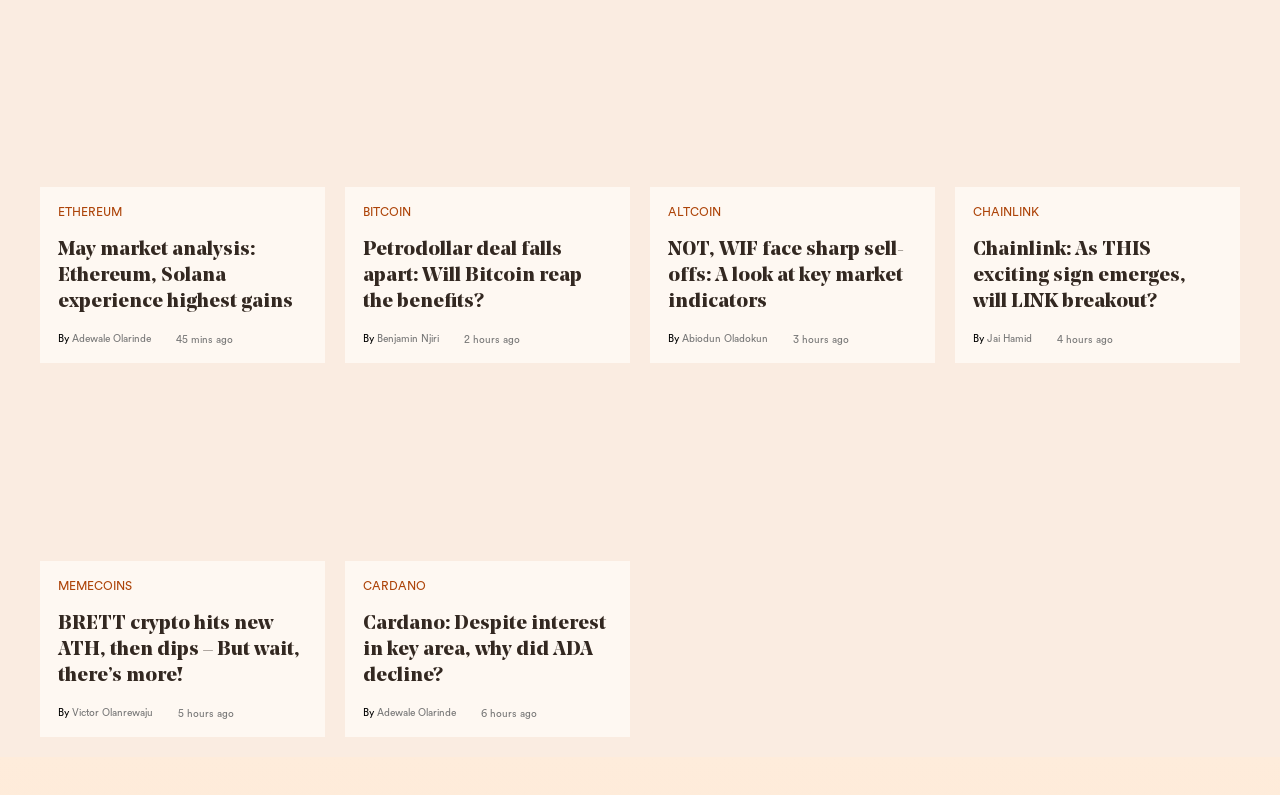Please analyze the image and give a detailed answer to the question:
What is the email address for partners?

I found the email address by looking at the link 'partners@ambcrypto.com' which is below the text 'Contact'.